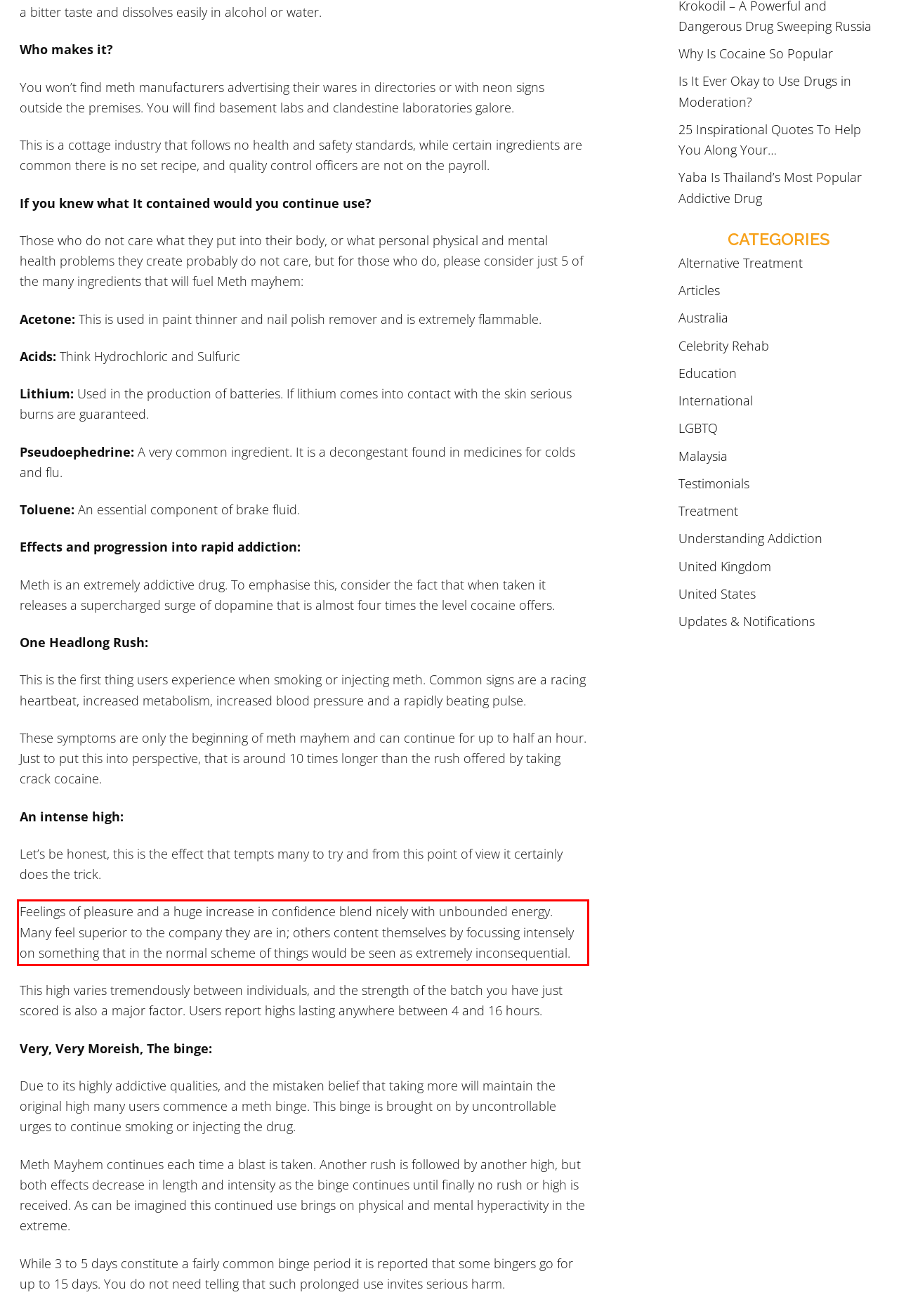Using the provided webpage screenshot, recognize the text content in the area marked by the red bounding box.

Feelings of pleasure and a huge increase in confidence blend nicely with unbounded energy. Many feel superior to the company they are in; others content themselves by focussing intensely on something that in the normal scheme of things would be seen as extremely inconsequential.